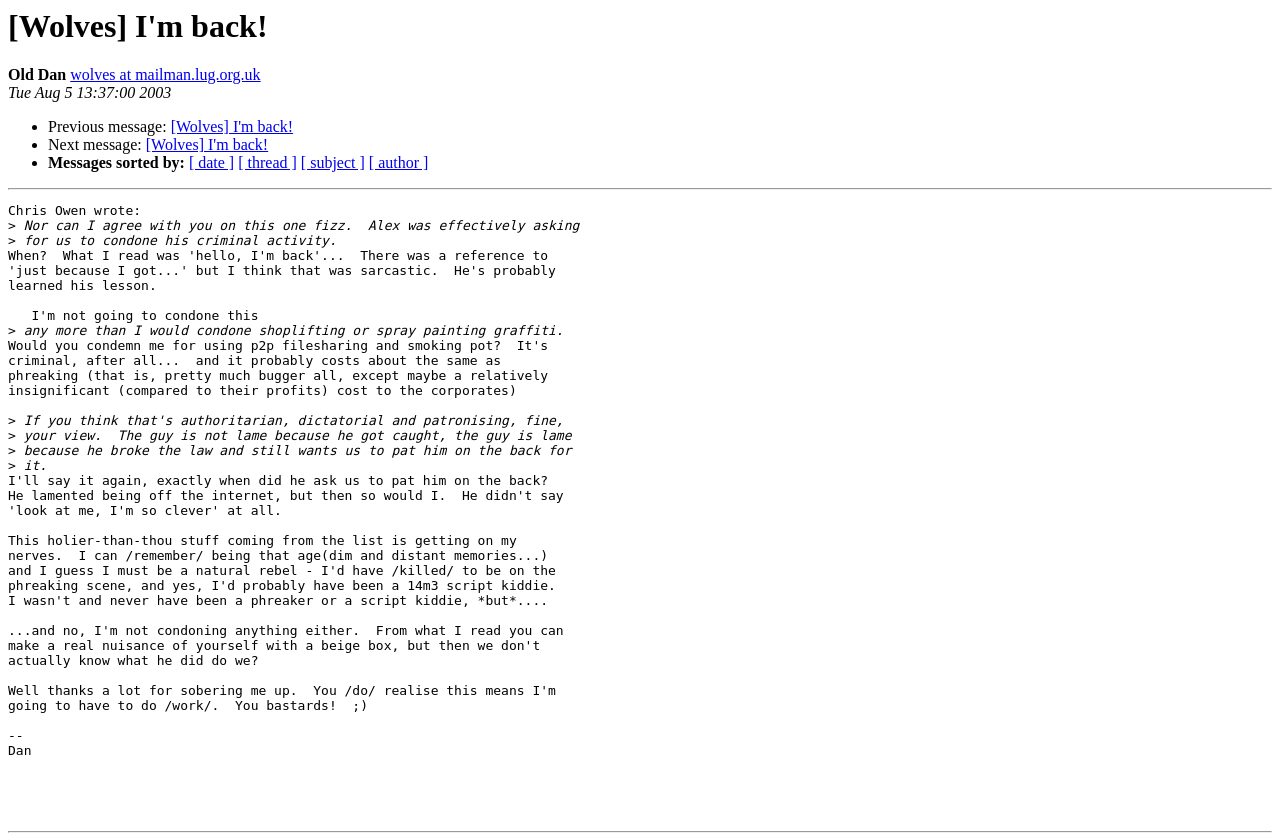Given the description of the UI element: "[ author ]", predict the bounding box coordinates in the form of [left, top, right, bottom], with each value being a float between 0 and 1.

[0.288, 0.185, 0.335, 0.205]